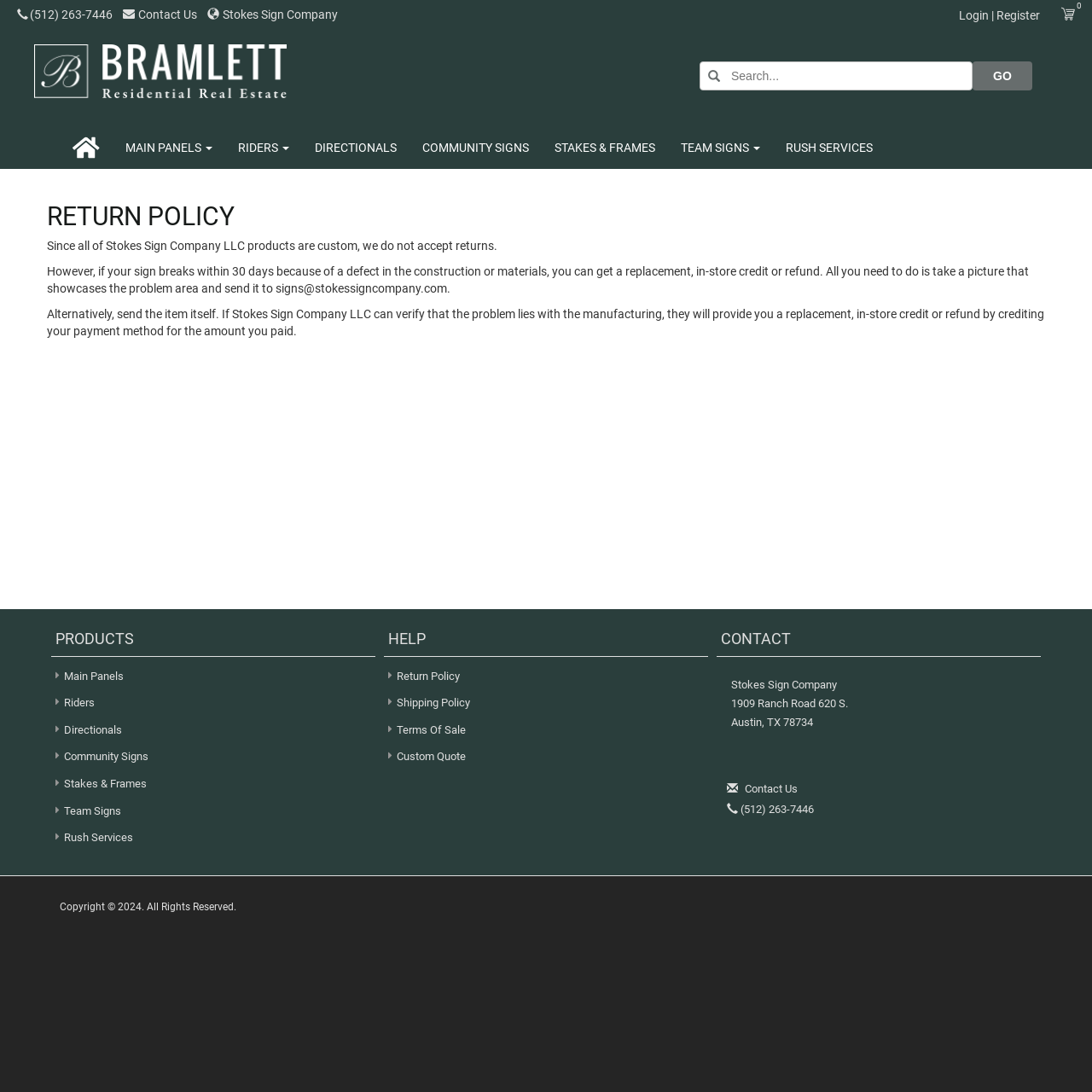Please provide a comprehensive answer to the question based on the screenshot: What is the phone number to contact Stokes Sign Company?

I found the phone number by looking at the top-right corner of the webpage, where it says '(512) 263-7446' next to the 'Contact Us' link. I also found the same phone number at the bottom of the webpage, in the 'CONTACT' section.